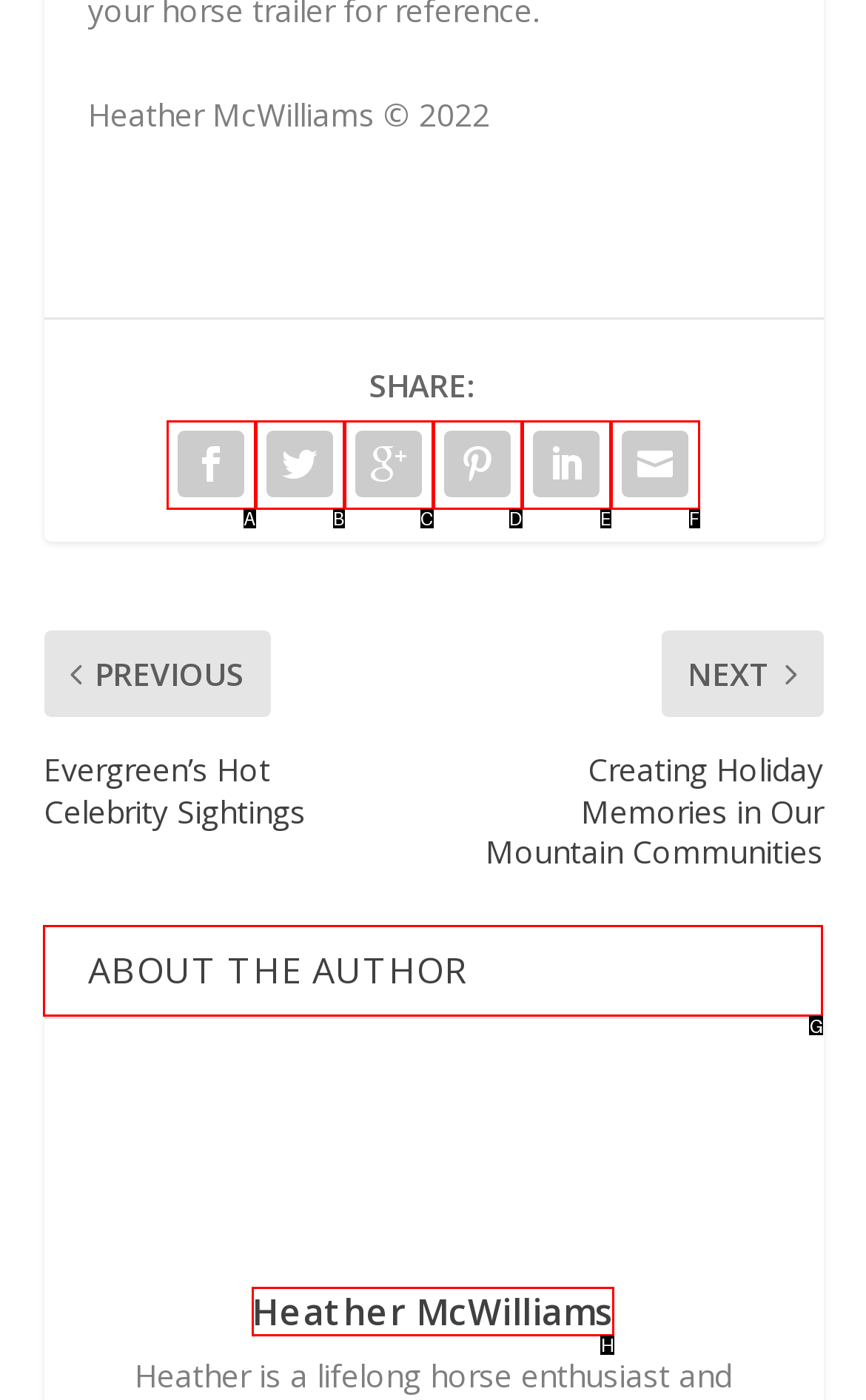Find the option you need to click to complete the following instruction: Read about the author
Answer with the corresponding letter from the choices given directly.

G